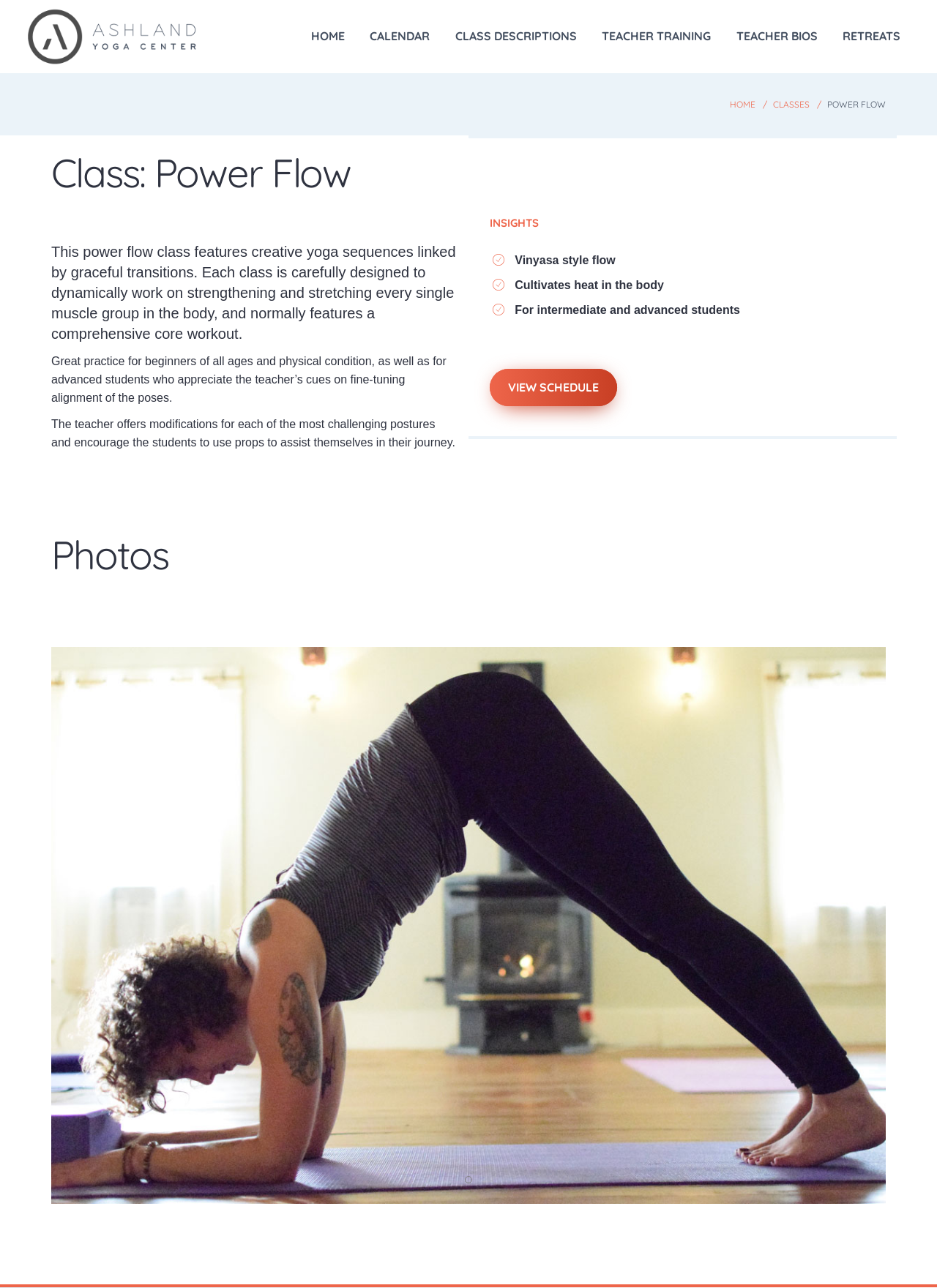Please identify the bounding box coordinates of the element on the webpage that should be clicked to follow this instruction: "Visit Time Travelers". The bounding box coordinates should be given as four float numbers between 0 and 1, formatted as [left, top, right, bottom].

None